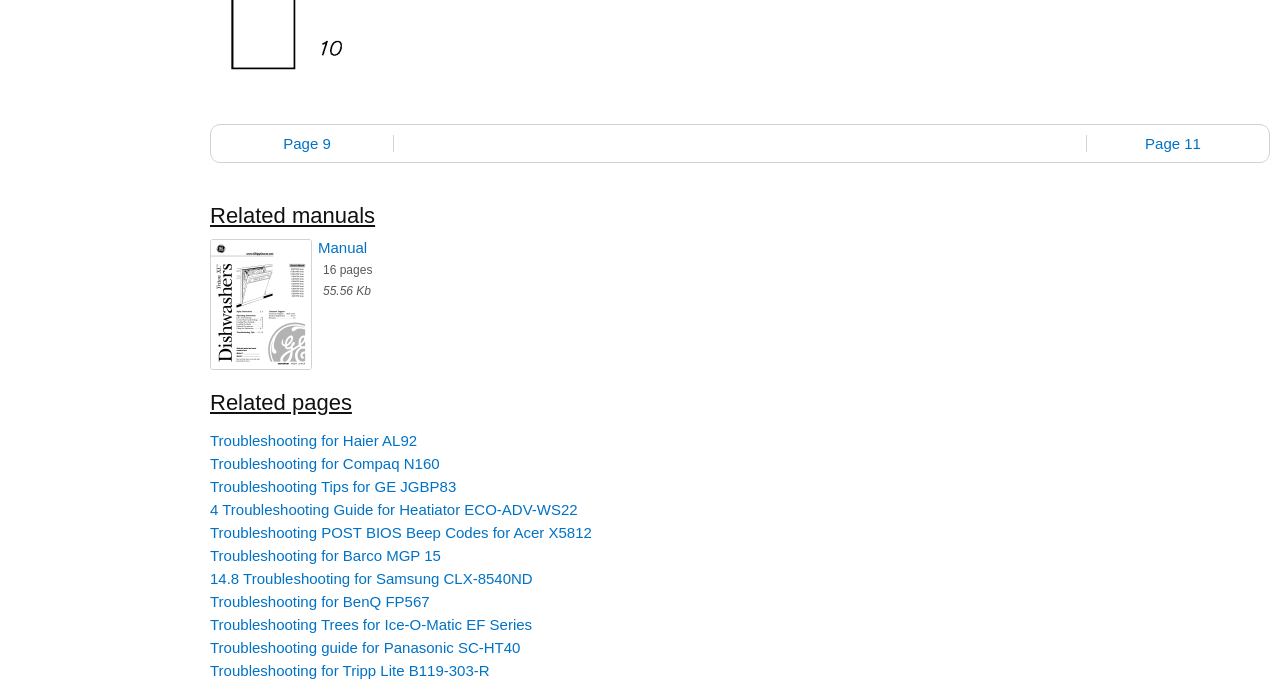What type of documents are listed on this page?
Based on the visual, give a brief answer using one word or a short phrase.

Manuals